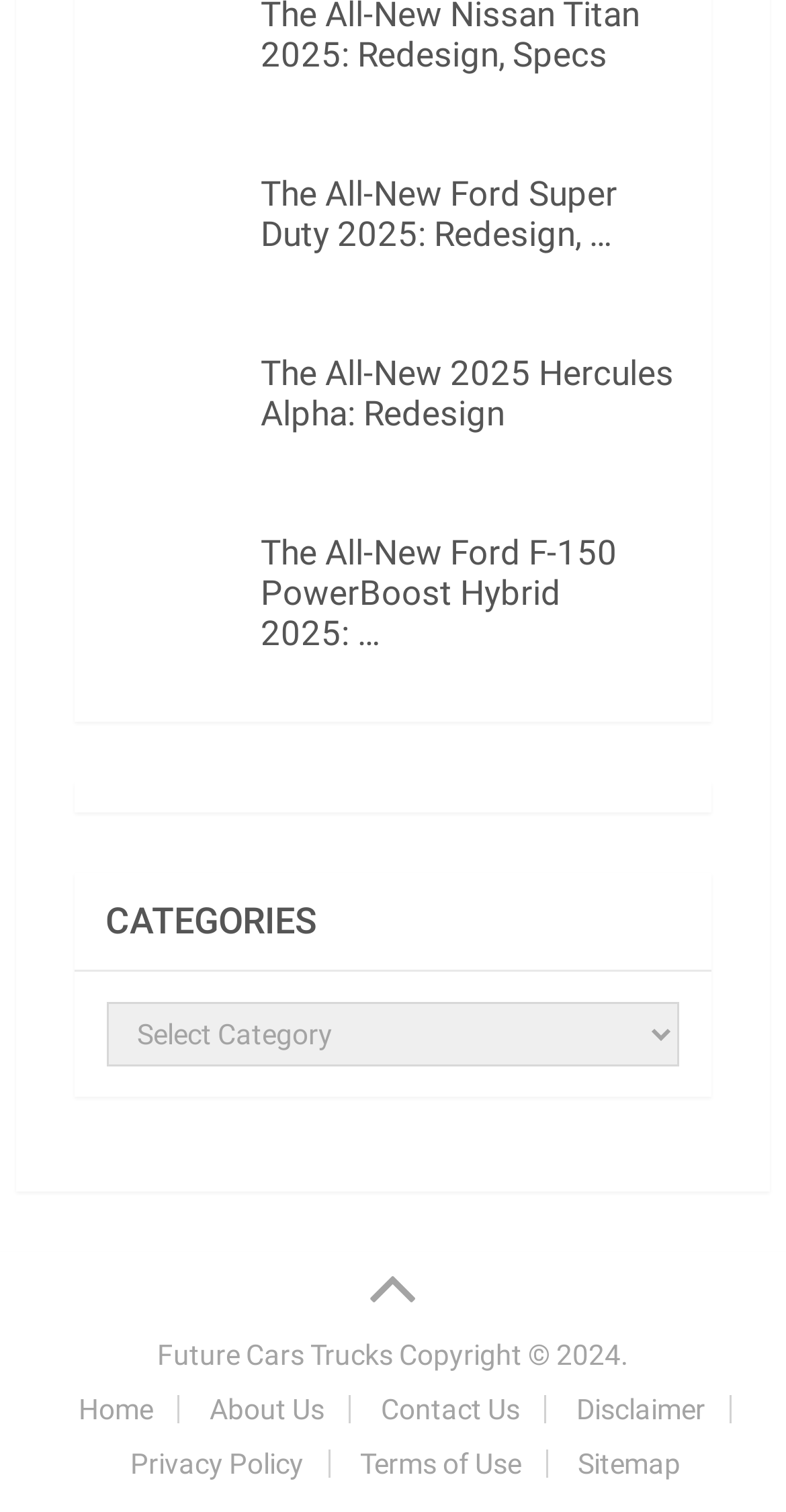What is the copyright year?
Can you give a detailed and elaborate answer to the question?

I found the StaticText element with the text 'Copyright © 2024.' which indicates the copyright year.